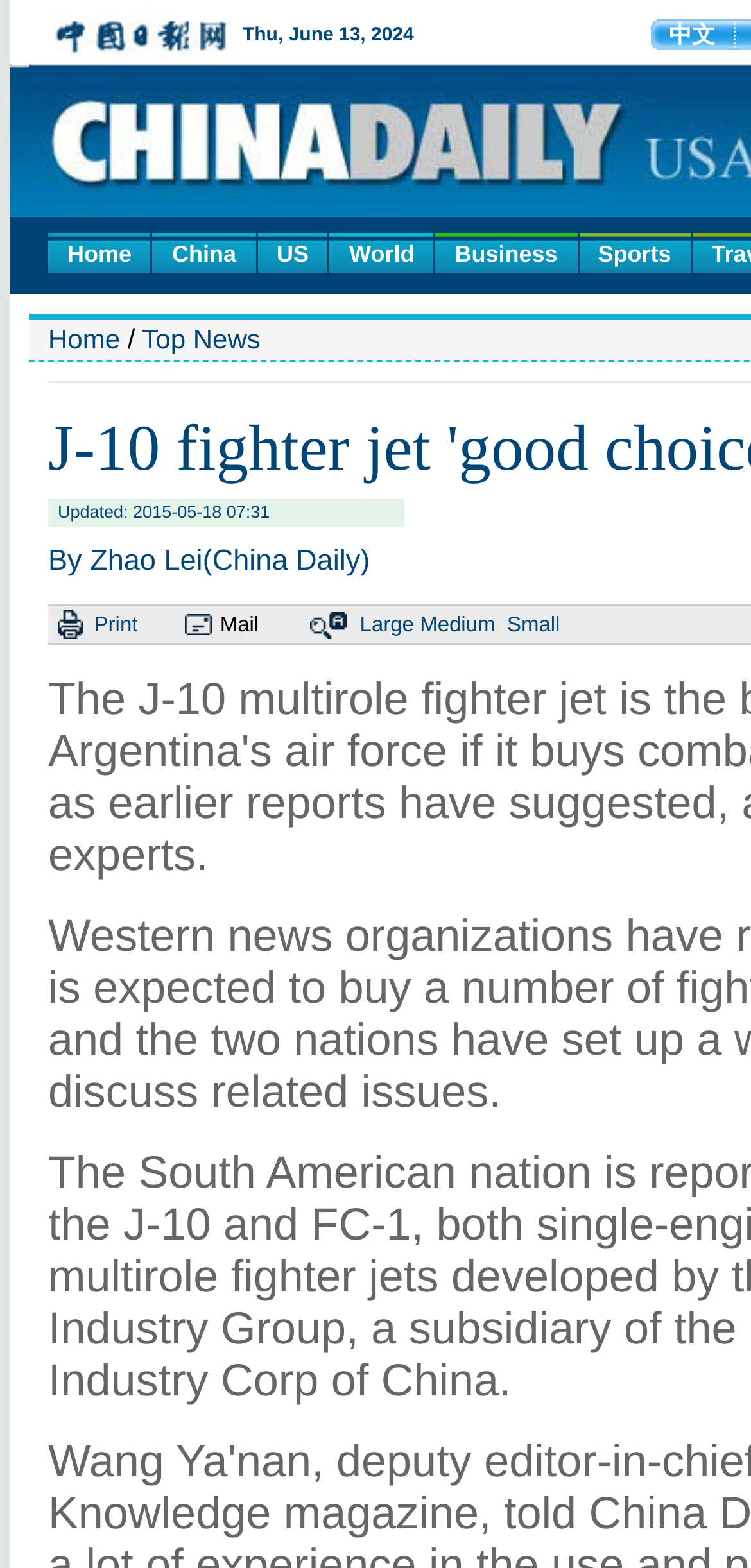What are the categories of news on the webpage?
Answer the question in a detailed and comprehensive manner.

I found the categories of news on the webpage by looking at the links at the top of the webpage, which are organized horizontally and labeled as 'Home', 'China', 'US', 'World', 'Business', and 'Sports'.